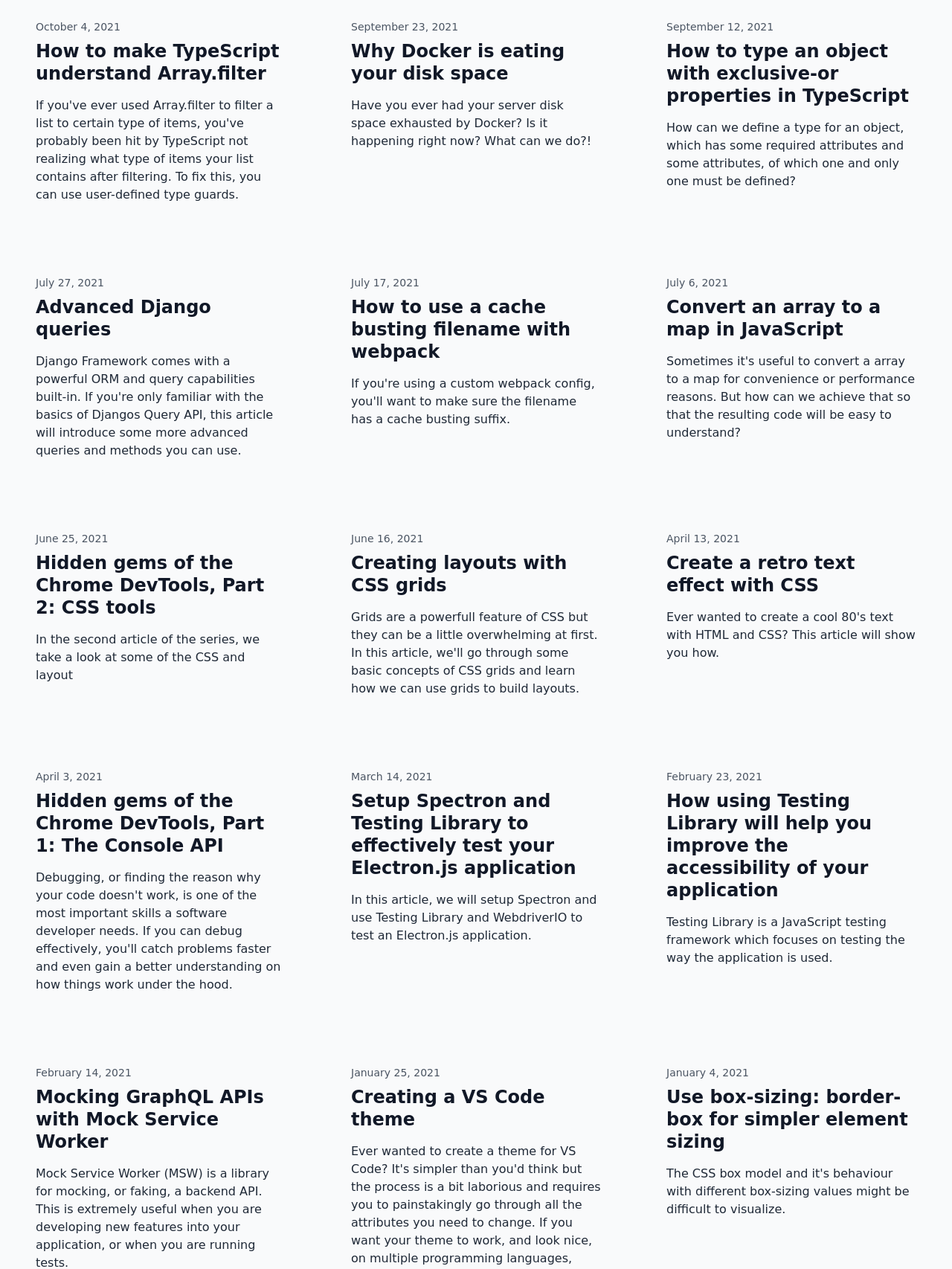Bounding box coordinates are specified in the format (top-left x, top-left y, bottom-right x, bottom-right y). All values are floating point numbers bounded between 0 and 1. Please provide the bounding box coordinate of the region this sentence describes: Advanced Django queries

[0.038, 0.233, 0.3, 0.268]